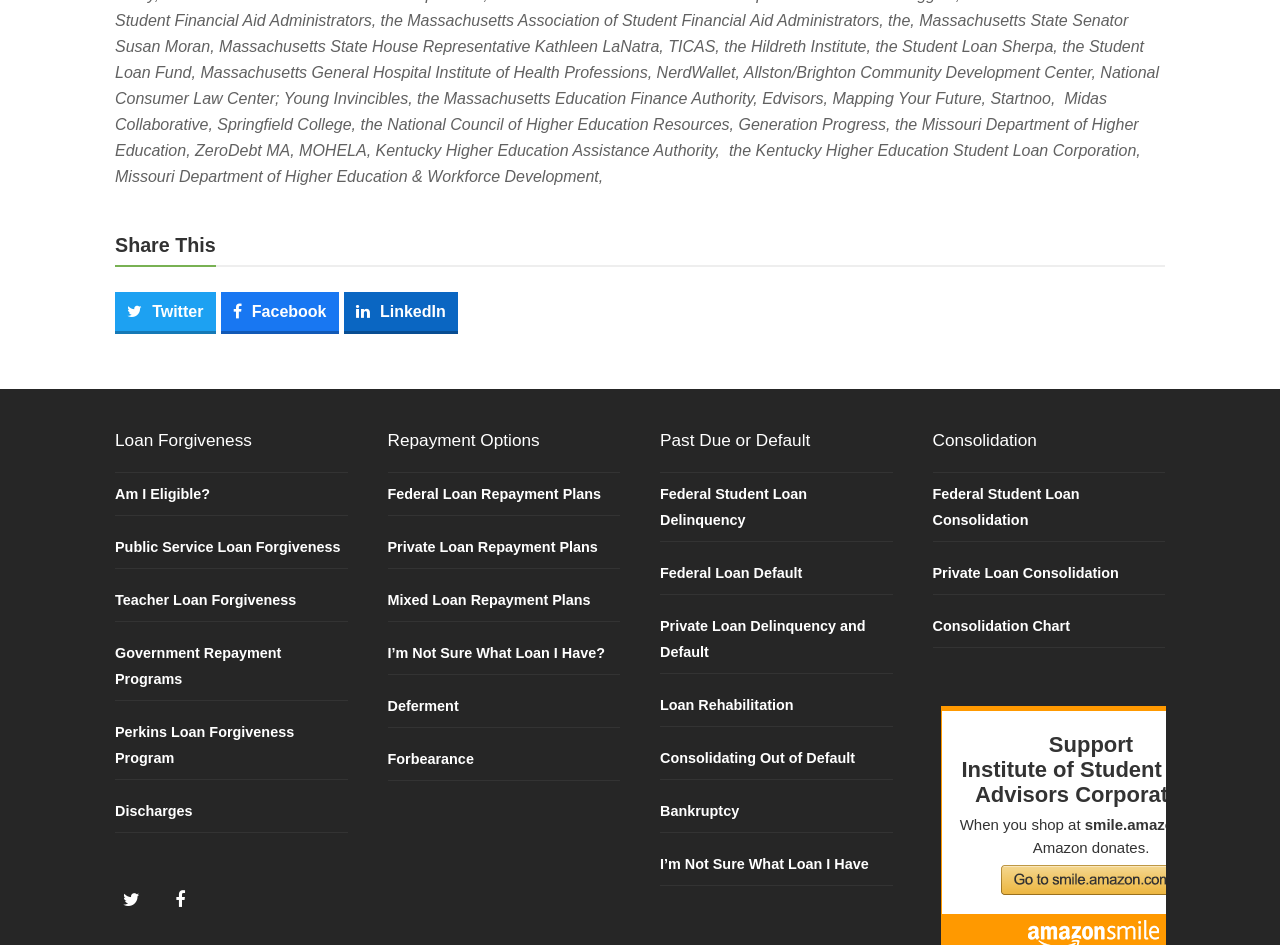Identify the bounding box for the given UI element using the description provided. Coordinates should be in the format (top-left x, top-left y, bottom-right x, bottom-right y) and must be between 0 and 1. Here is the description: Deferment

[0.303, 0.739, 0.358, 0.756]